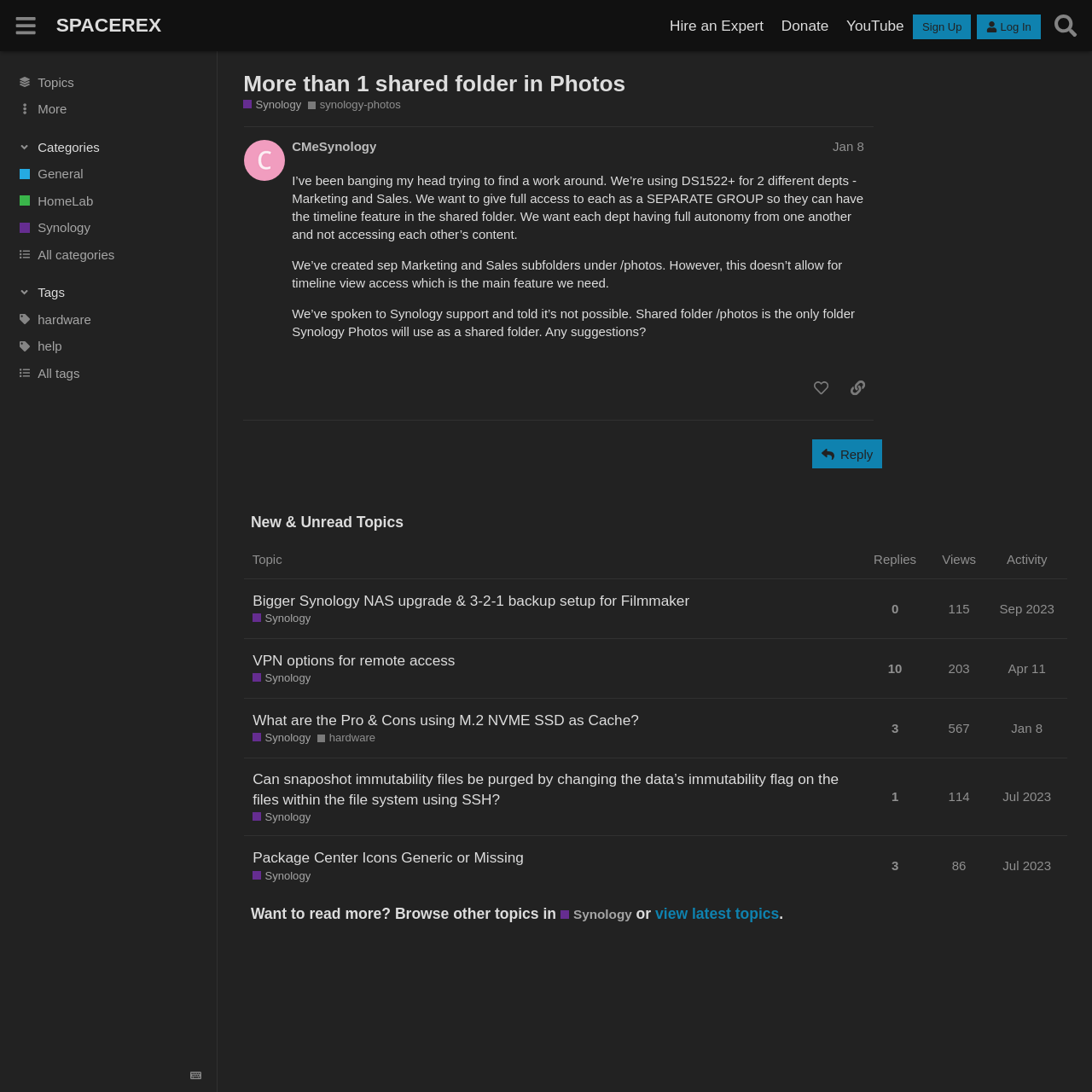Find and specify the bounding box coordinates that correspond to the clickable region for the instruction: "Click on the 'Synology' link".

[0.223, 0.089, 0.276, 0.104]